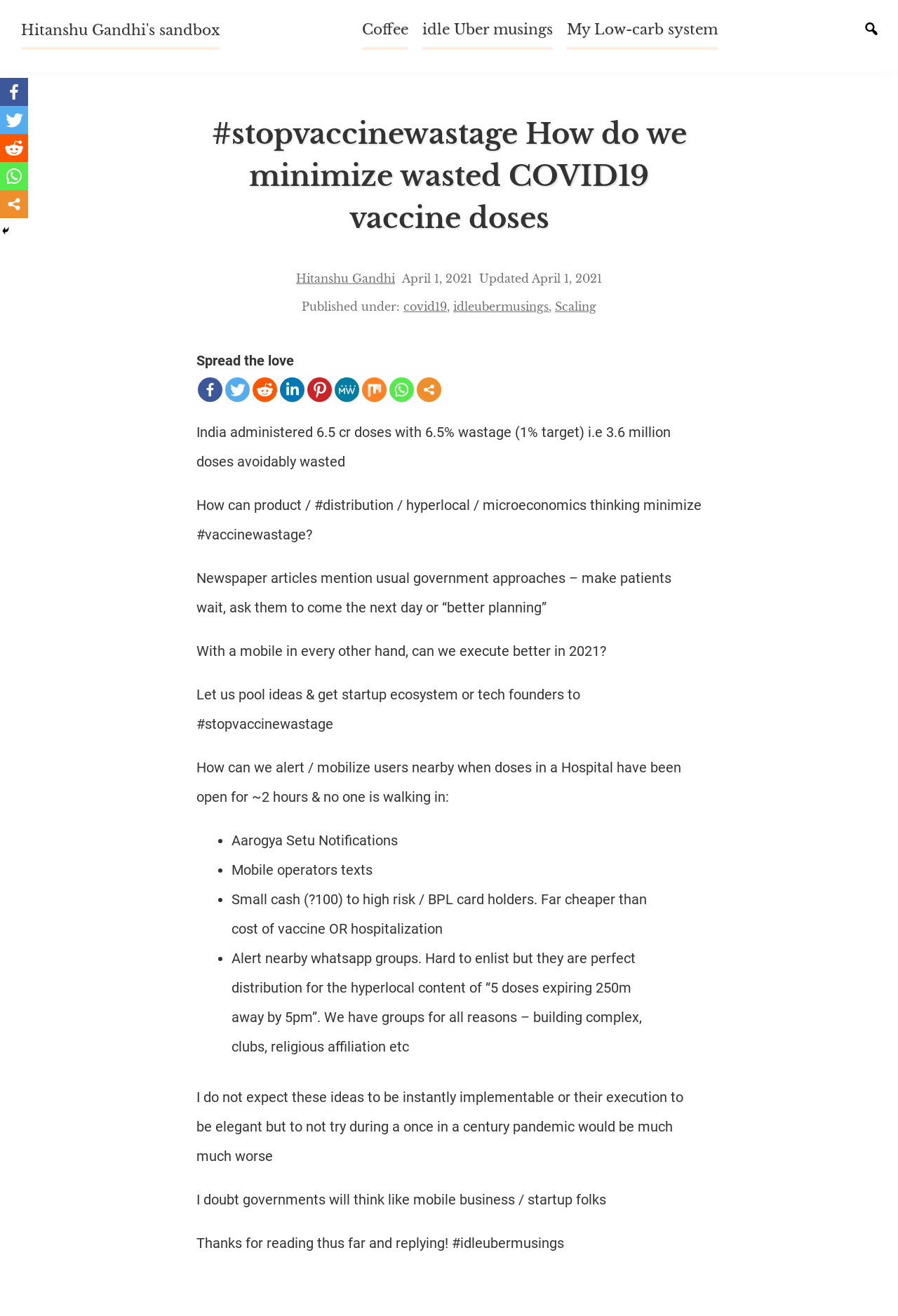Using the webpage screenshot and the element description Scaling, determine the bounding box coordinates. Specify the coordinates in the format (top-left x, top-left y, bottom-right x, bottom-right y) with values ranging from 0 to 1.

[0.618, 0.228, 0.664, 0.238]